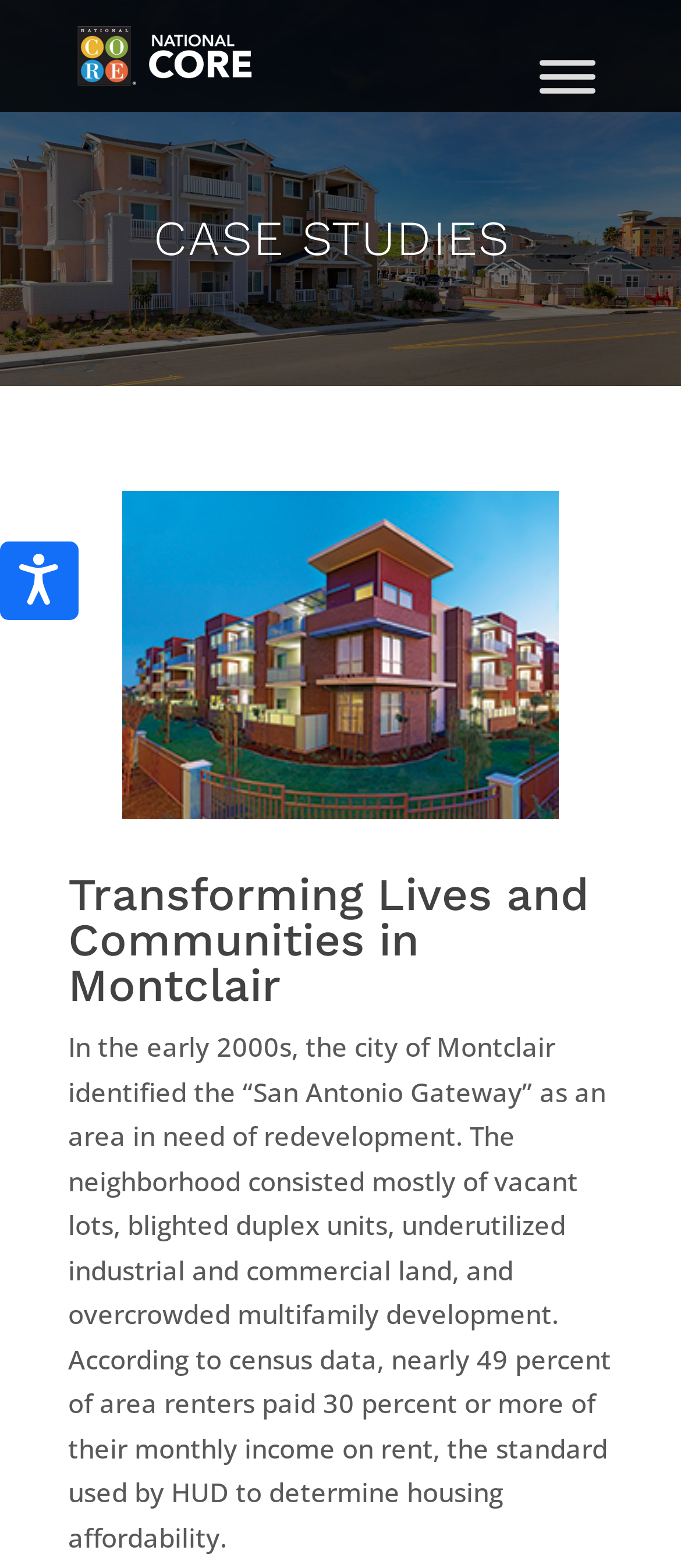What is the purpose of the 'Toggle Menu' button?
Use the image to give a comprehensive and detailed response to the question.

The 'Toggle Menu' button is located at the top-right corner of the webpage. Its purpose can be inferred from its label and its expanded state, which suggests that it is used to expand or collapse the menu.